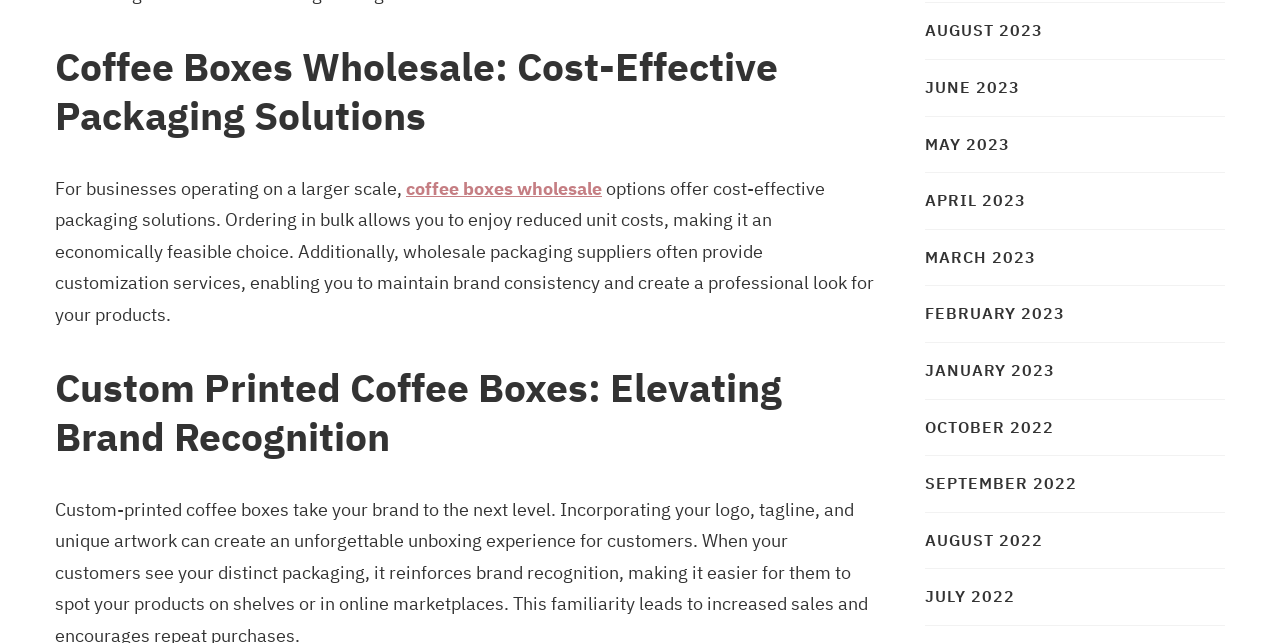Determine the coordinates of the bounding box for the clickable area needed to execute this instruction: "click on the link to learn about coffee boxes wholesale".

[0.317, 0.275, 0.47, 0.311]